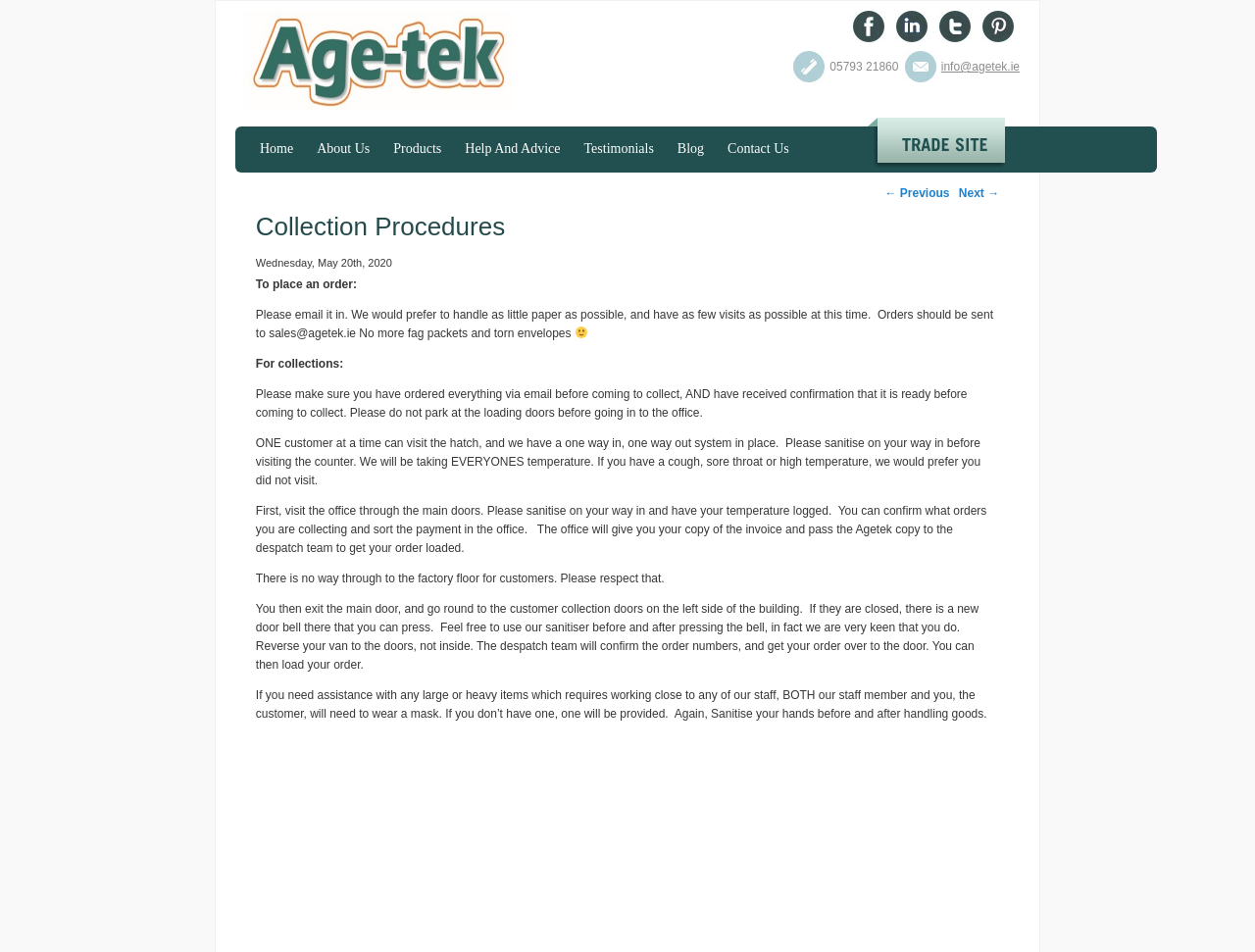Pinpoint the bounding box coordinates of the area that should be clicked to complete the following instruction: "Click the 'Next →' link". The coordinates must be given as four float numbers between 0 and 1, i.e., [left, top, right, bottom].

[0.764, 0.195, 0.796, 0.21]